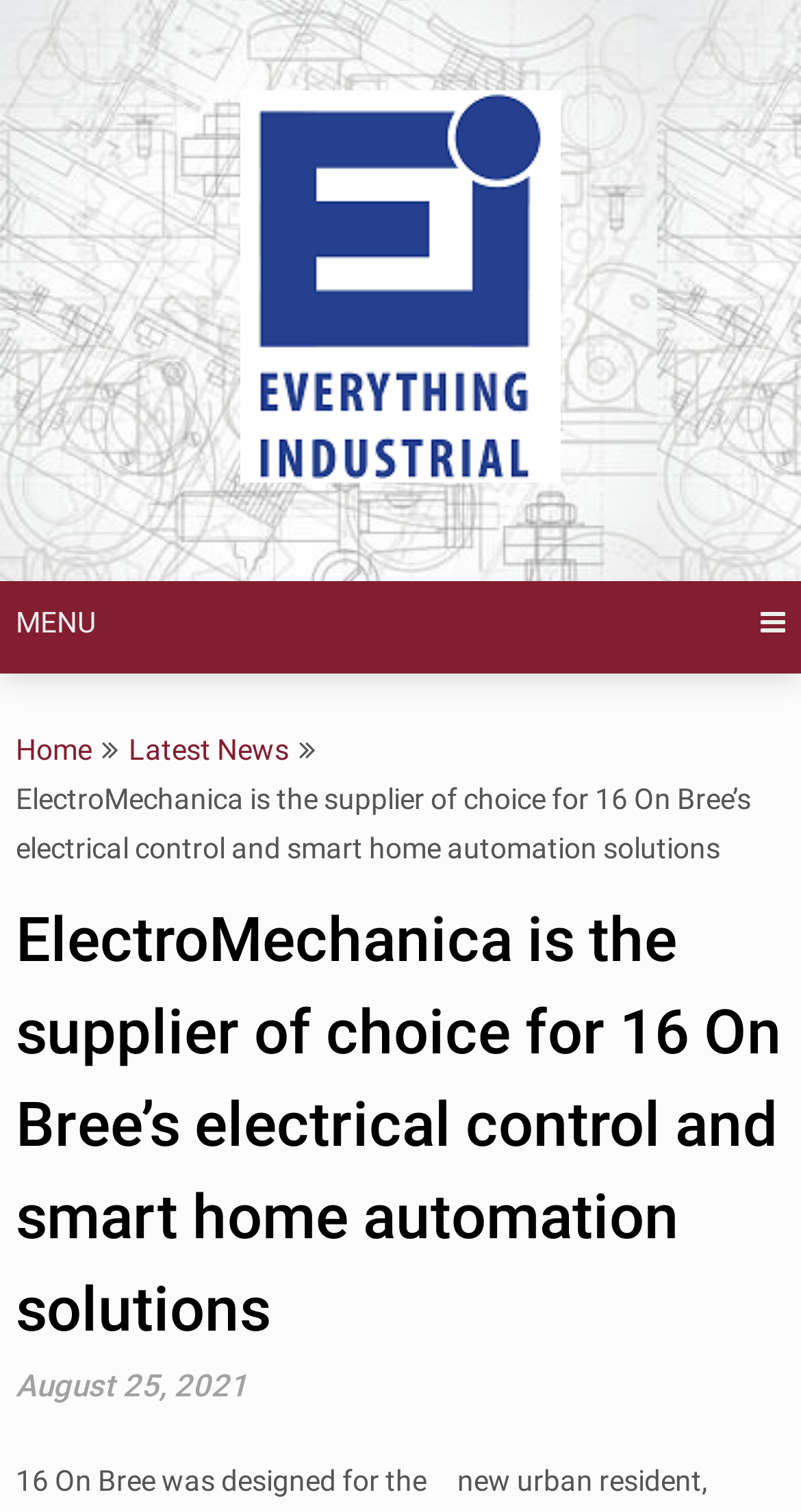Respond with a single word or phrase:
What is the text on the image?

Everything Industrial